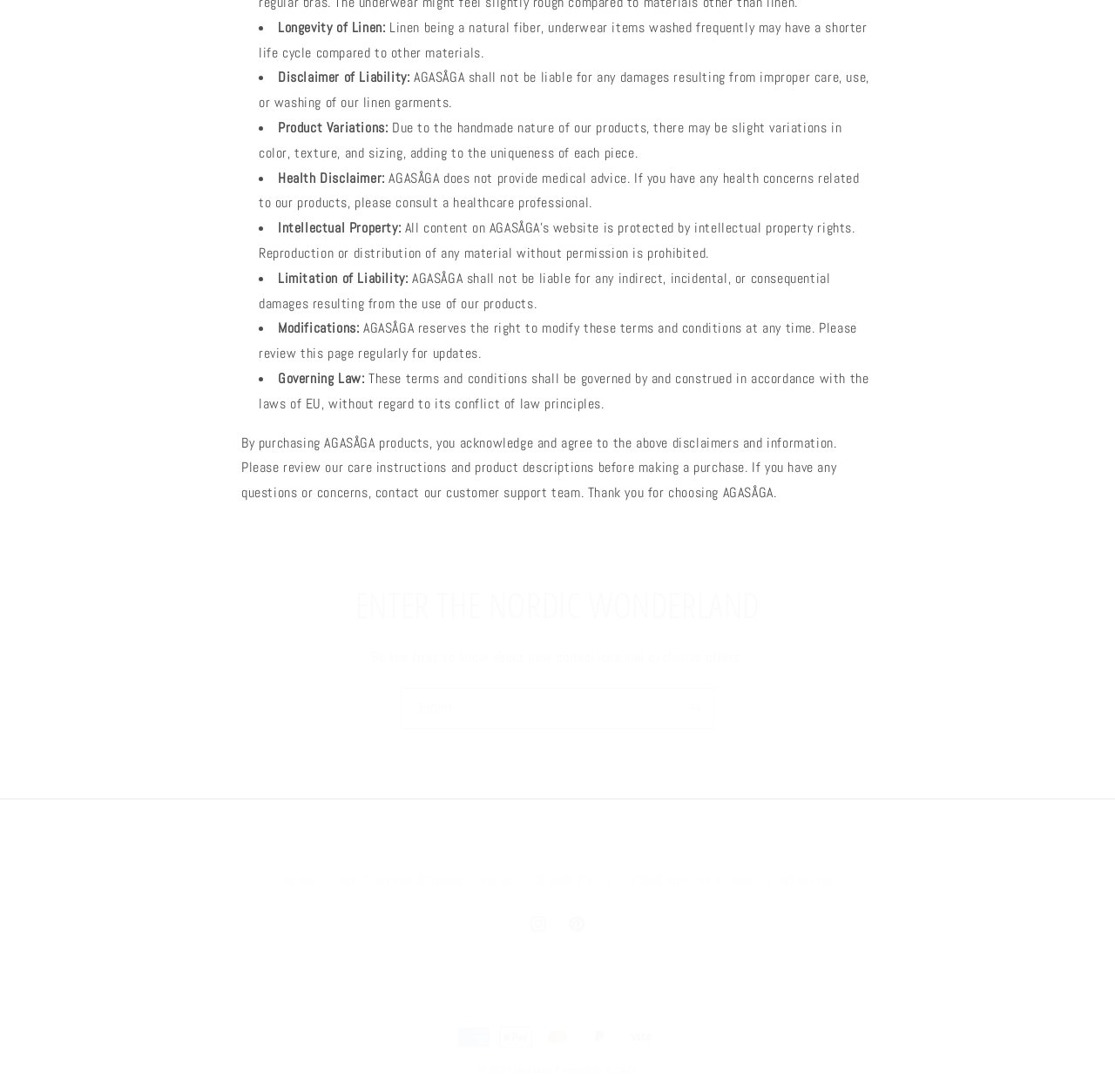Using the provided element description, identify the bounding box coordinates as (top-left x, top-left y, bottom-right x, bottom-right y). Ensure all values are between 0 and 1. Description: parent_node: Email name="contact[email]" placeholder="Email"

[0.36, 0.631, 0.64, 0.666]